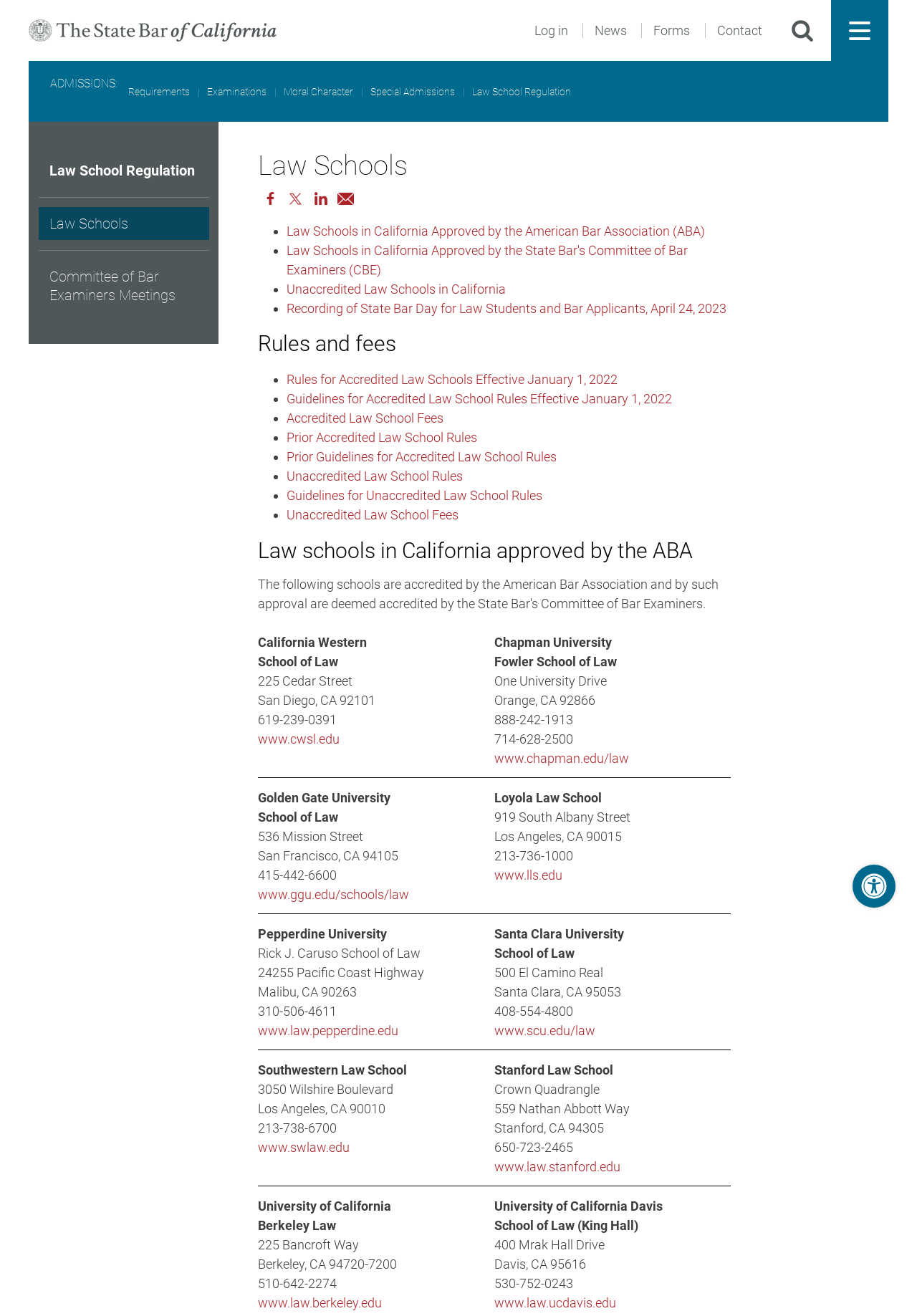Utilize the details in the image to give a detailed response to the question: What is the 'Rules and fees' section about?

The 'Rules and fees' section provides information about the rules and fees for accredited and unaccredited law schools in California, including guidelines and fees for law school rules.